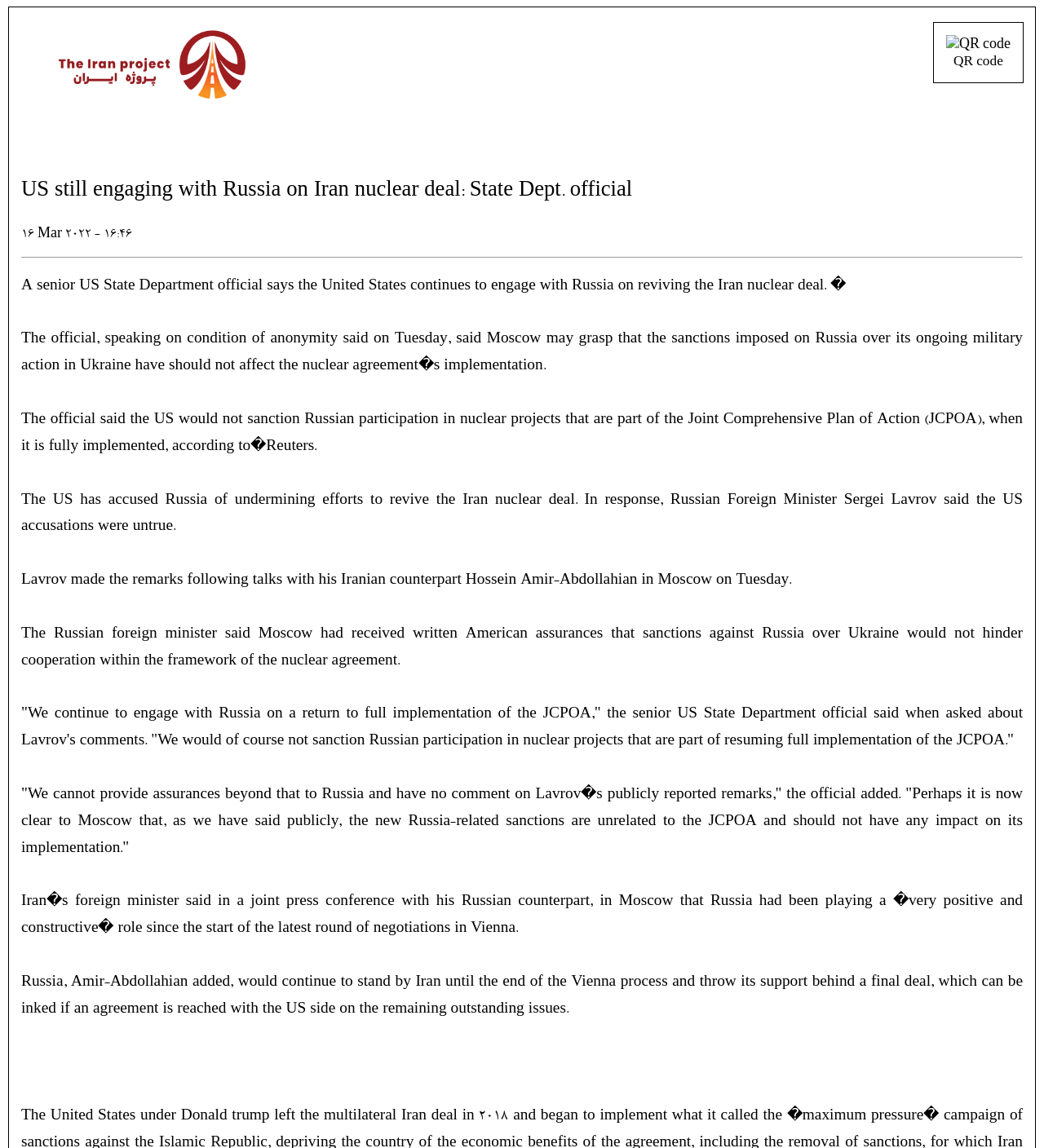Provide a one-word or brief phrase answer to the question:
What is the JCPOA?

Joint Comprehensive Plan of Action